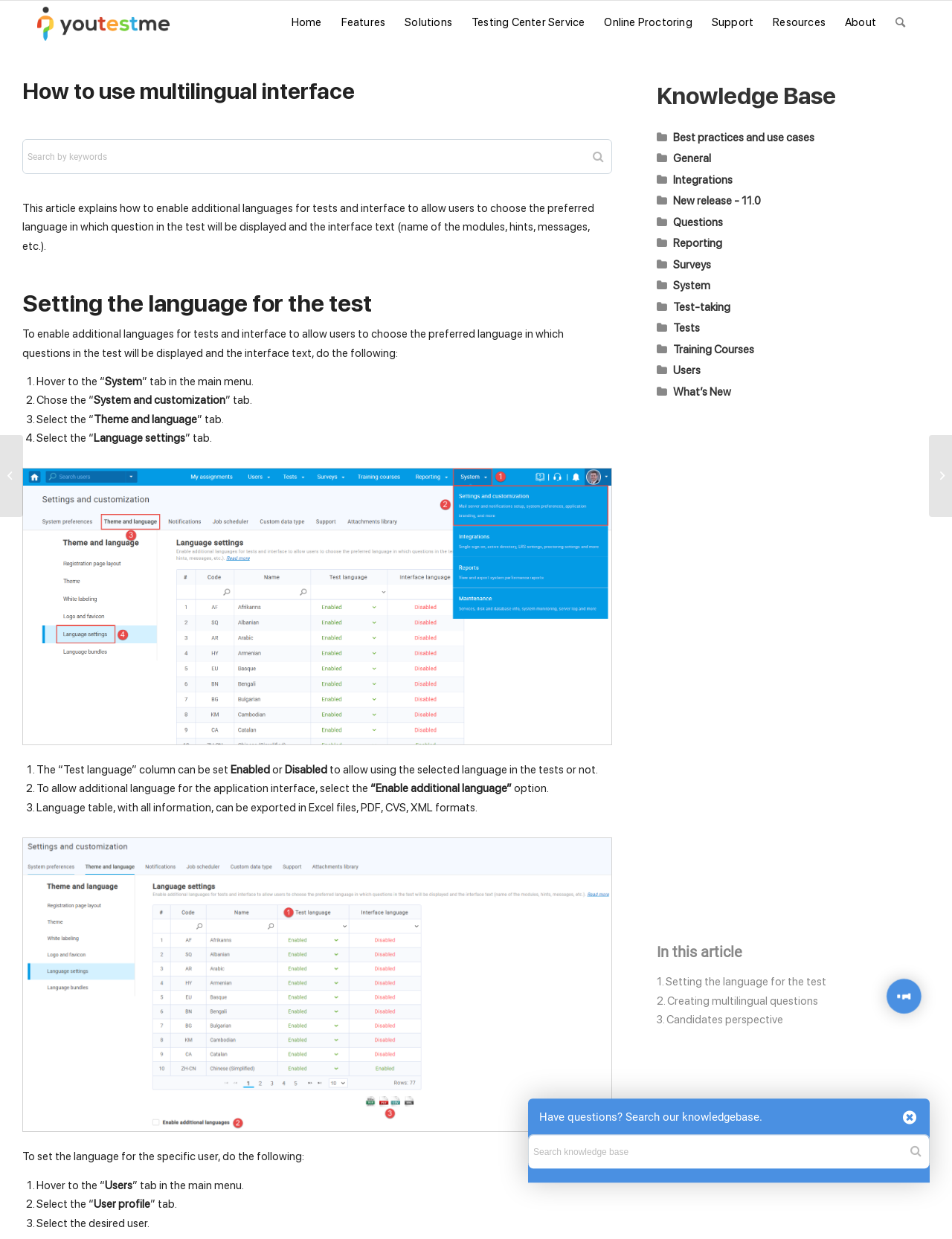Give the bounding box coordinates for the element described by: "name="s" placeholder="Search by keywords"".

[0.024, 0.113, 0.462, 0.14]